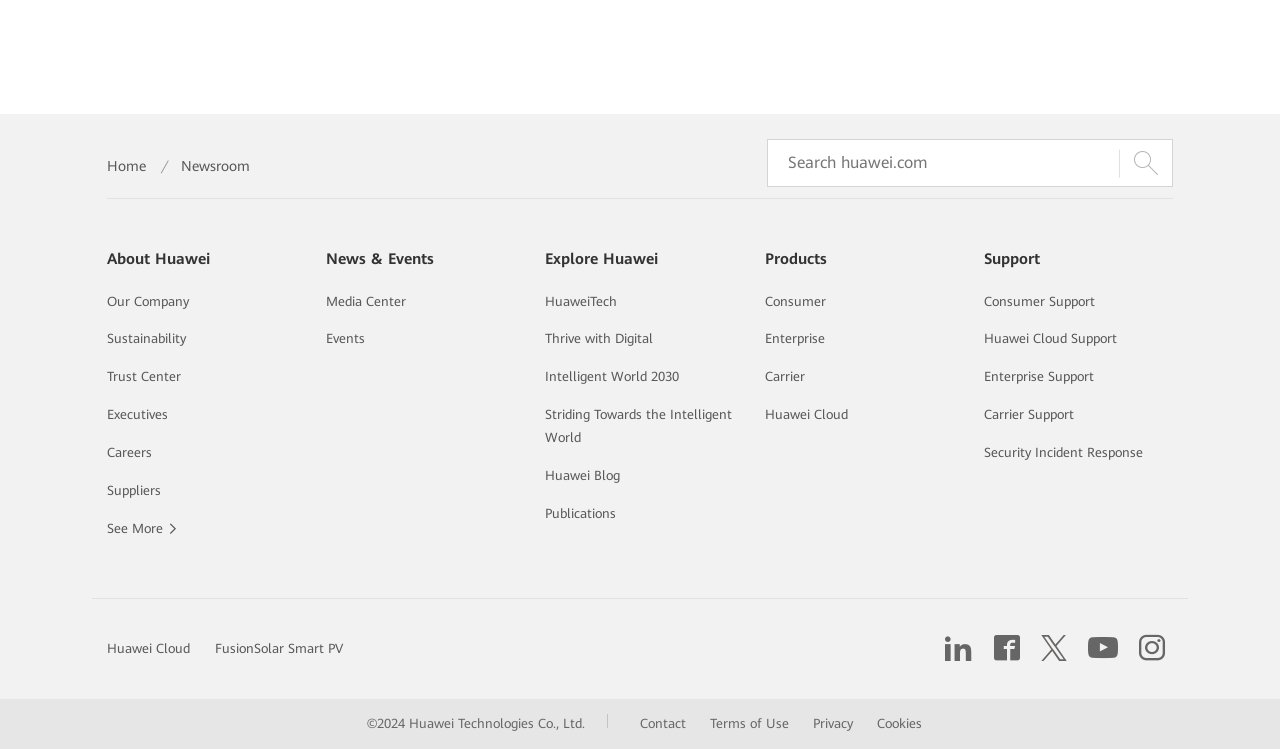Using the element description provided, determine the bounding box coordinates in the format (top-left x, top-left y, bottom-right x, bottom-right y). Ensure that all values are floating point numbers between 0 and 1. Element description: Security Incident Response

[0.769, 0.594, 0.893, 0.614]